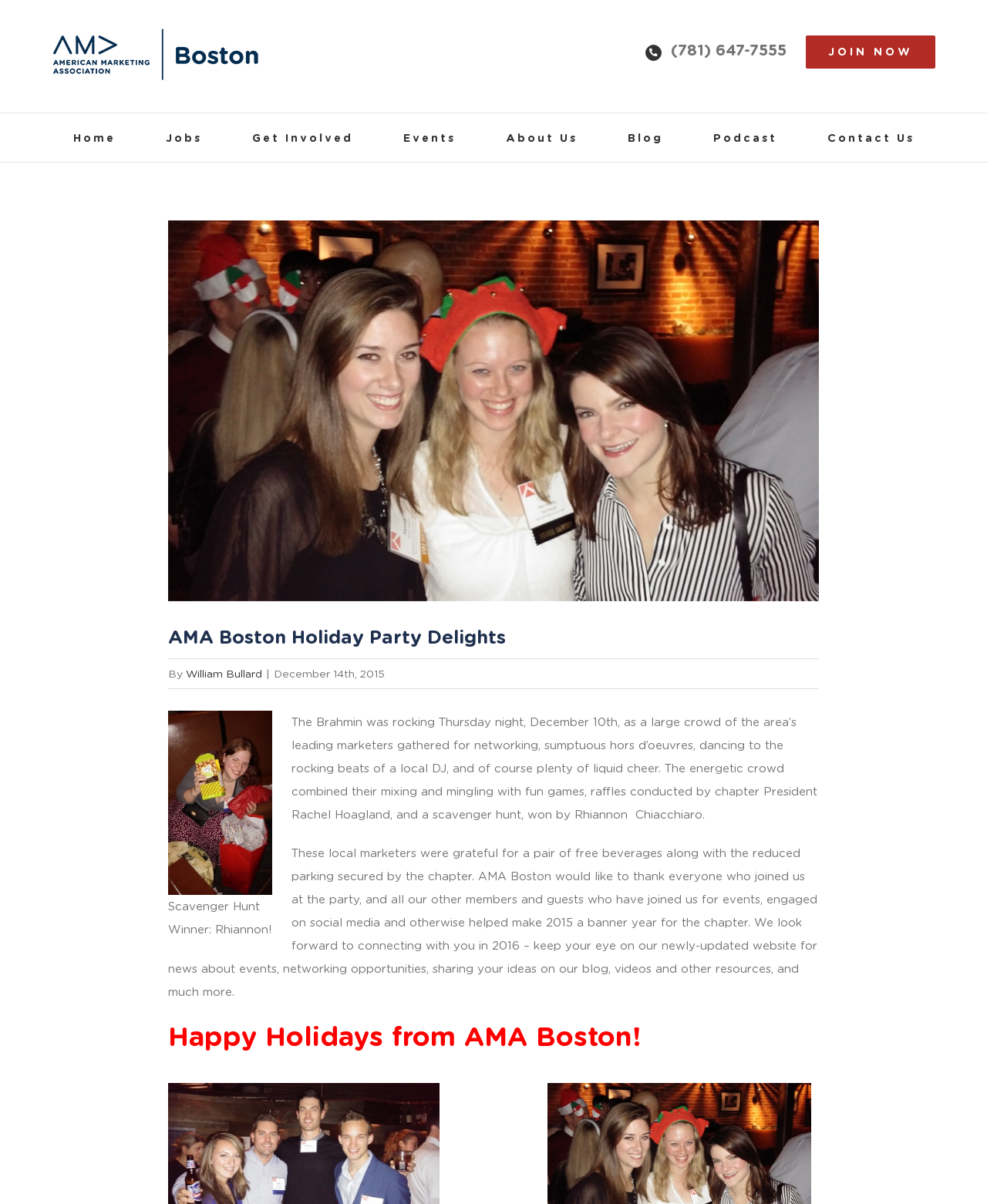Using the given element description, provide the bounding box coordinates (top-left x, top-left y, bottom-right x, bottom-right y) for the corresponding UI element in the screenshot: parent_node: (781) 647-7555 JOIN NOW

[0.052, 0.022, 0.263, 0.068]